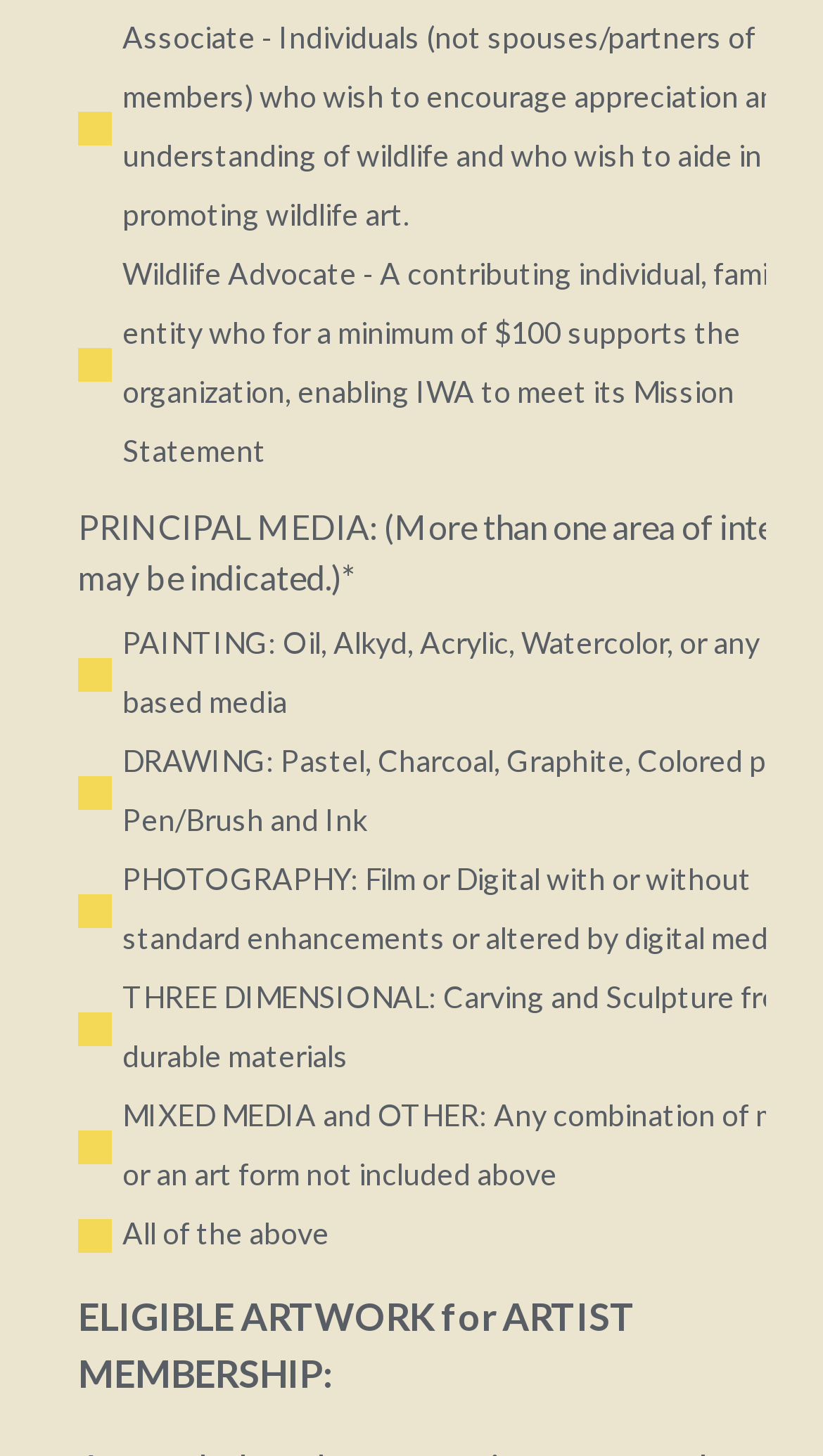What is the minimum amount to support the organization?
Give a single word or phrase answer based on the content of the image.

$100